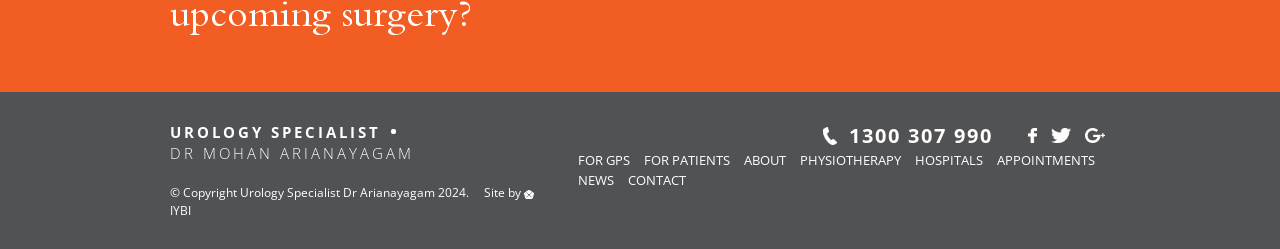Answer this question in one word or a short phrase: What is the specialist's name?

Dr Mohan Arianayagam